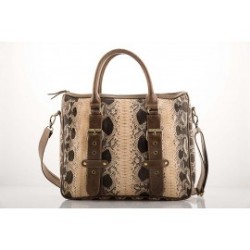What is the overall aesthetic of the handbag?
We need a detailed and meticulous answer to the question.

The caption describes the handbag's overall aesthetic as chic and modern, which is achieved through its unique print, structured shape, and luxurious feel, making it perfect for any occasion.